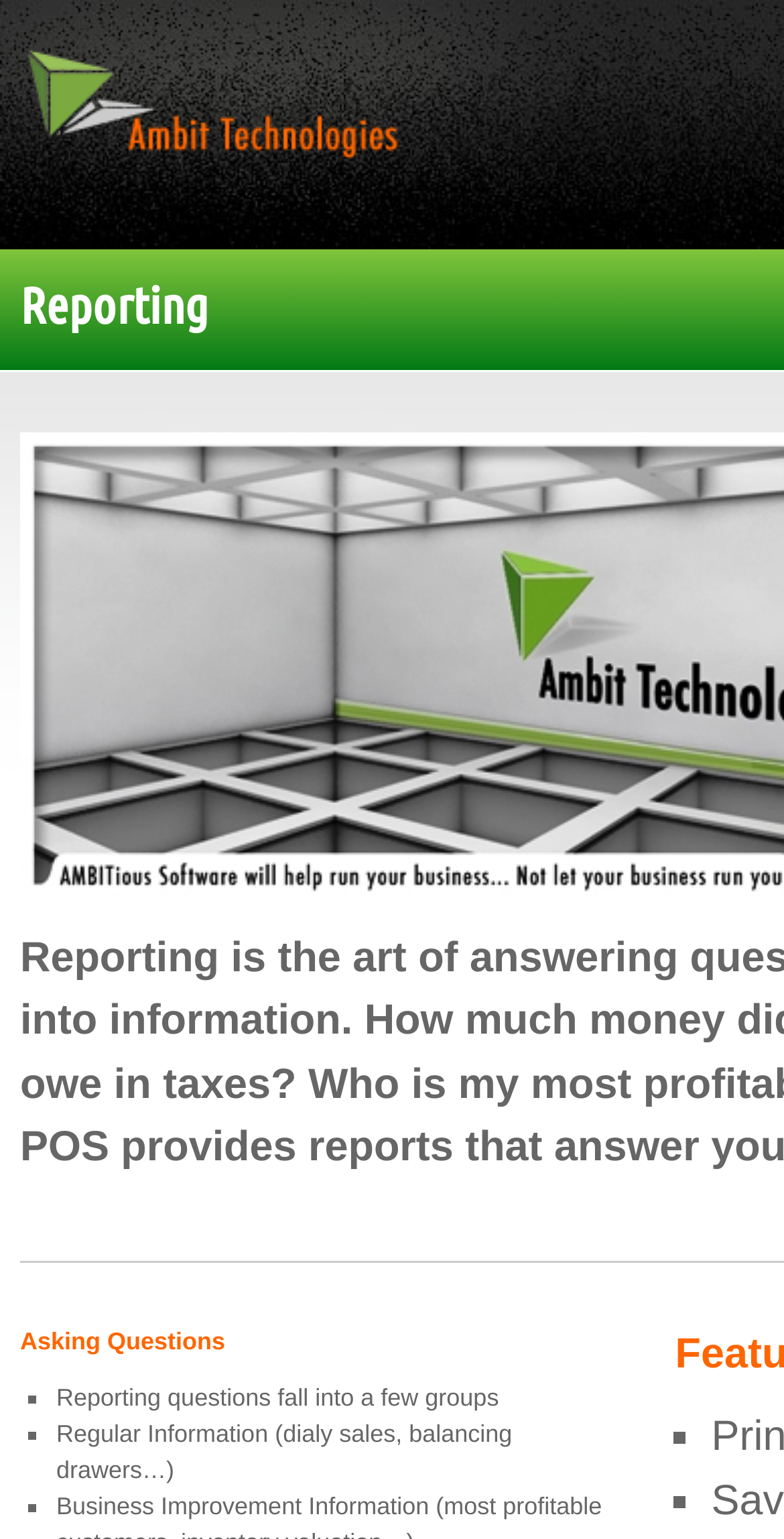Refer to the screenshot and answer the following question in detail:
What is the main topic of this webpage?

Based on the link 'Reporting' at the top of the page and the image with the same name, it is clear that the main topic of this webpage is reporting.